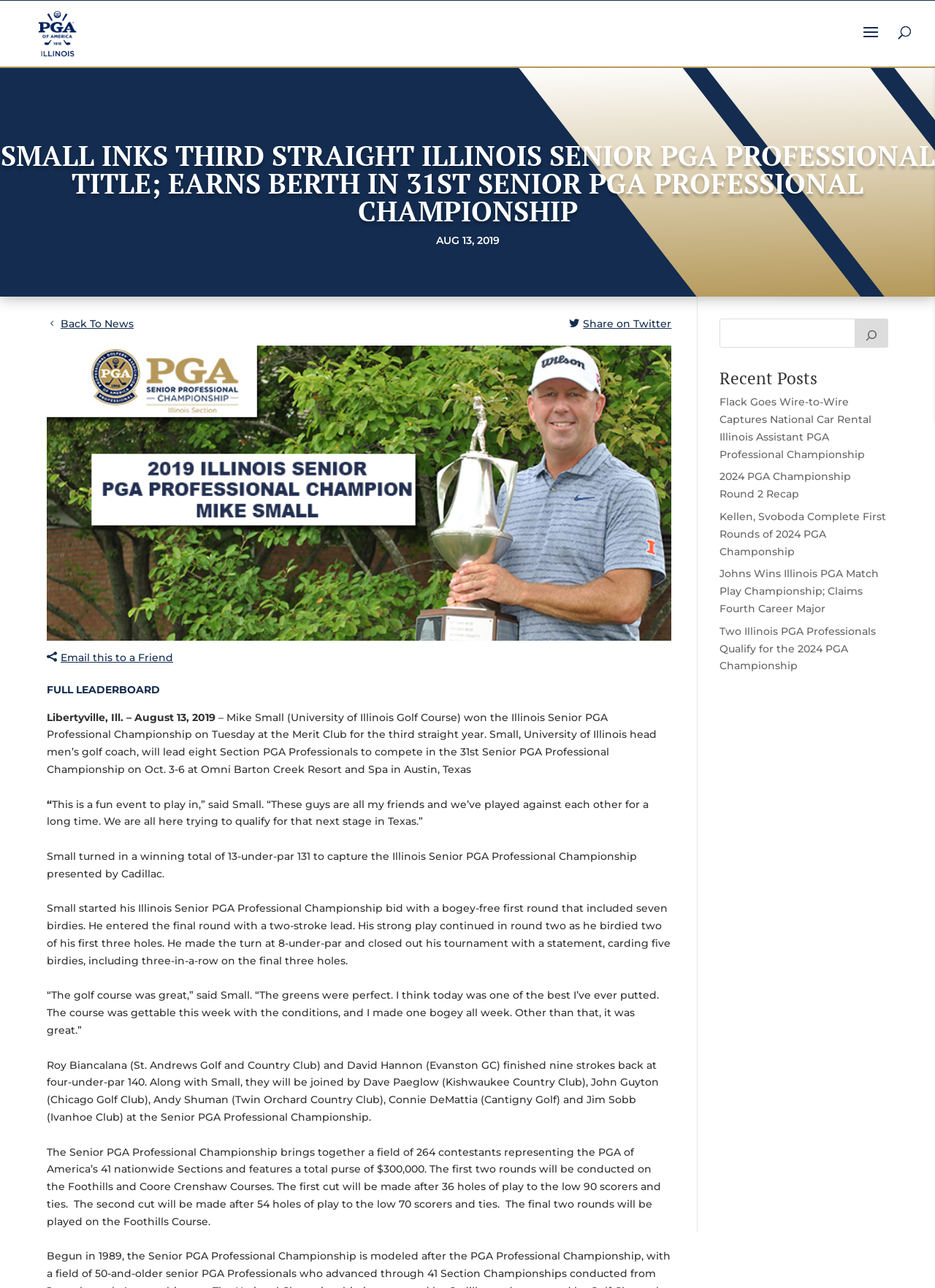Please find the bounding box coordinates of the element's region to be clicked to carry out this instruction: "Login".

[0.73, 0.008, 0.757, 0.016]